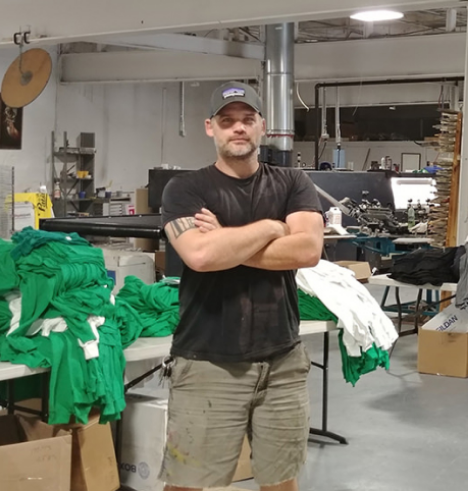Please answer the following question using a single word or phrase: What kind of environment is depicted in the background?

Industrial